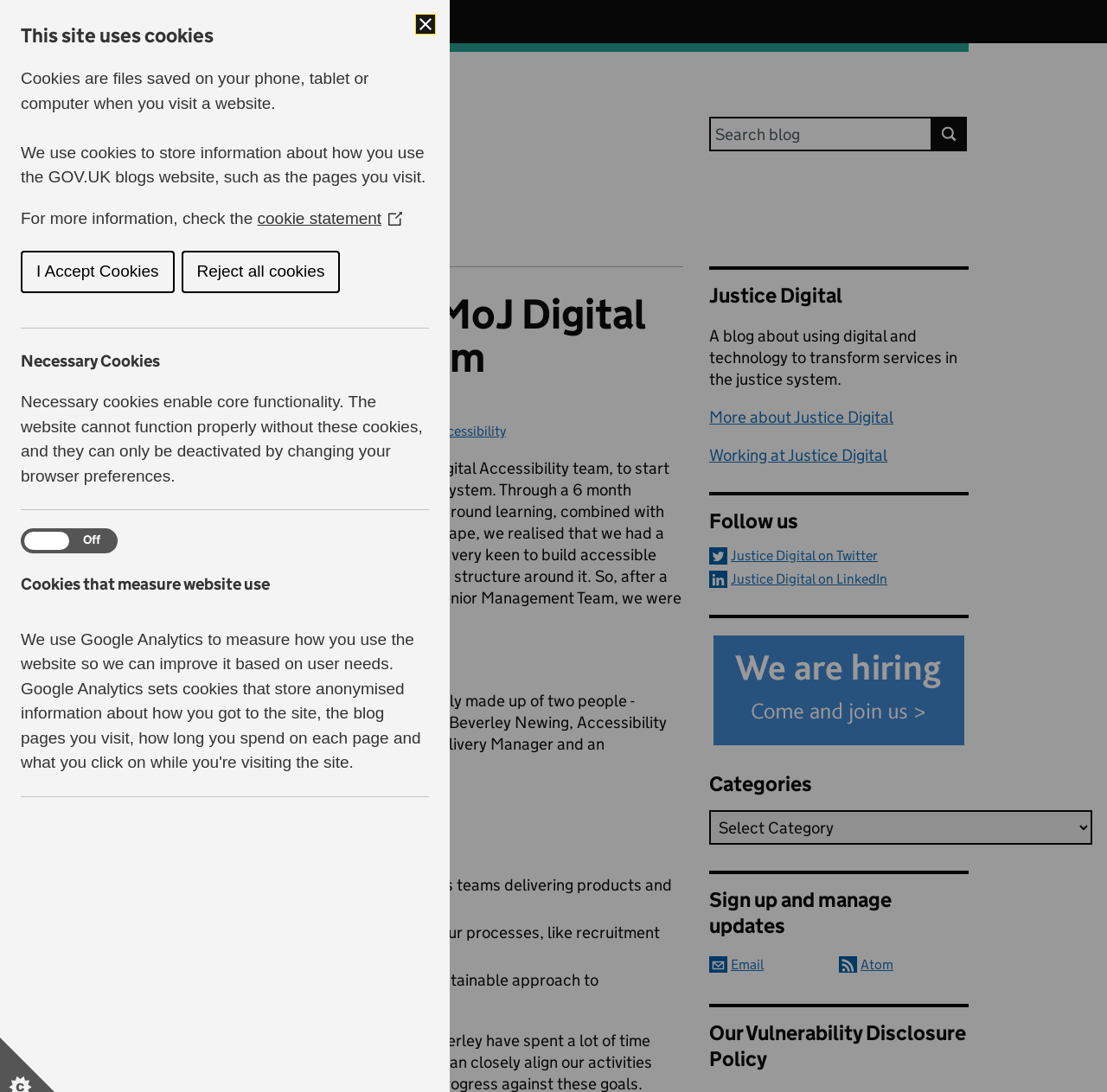Kindly determine the bounding box coordinates for the clickable area to achieve the given instruction: "Read the blog post".

[0.125, 0.42, 0.616, 0.576]